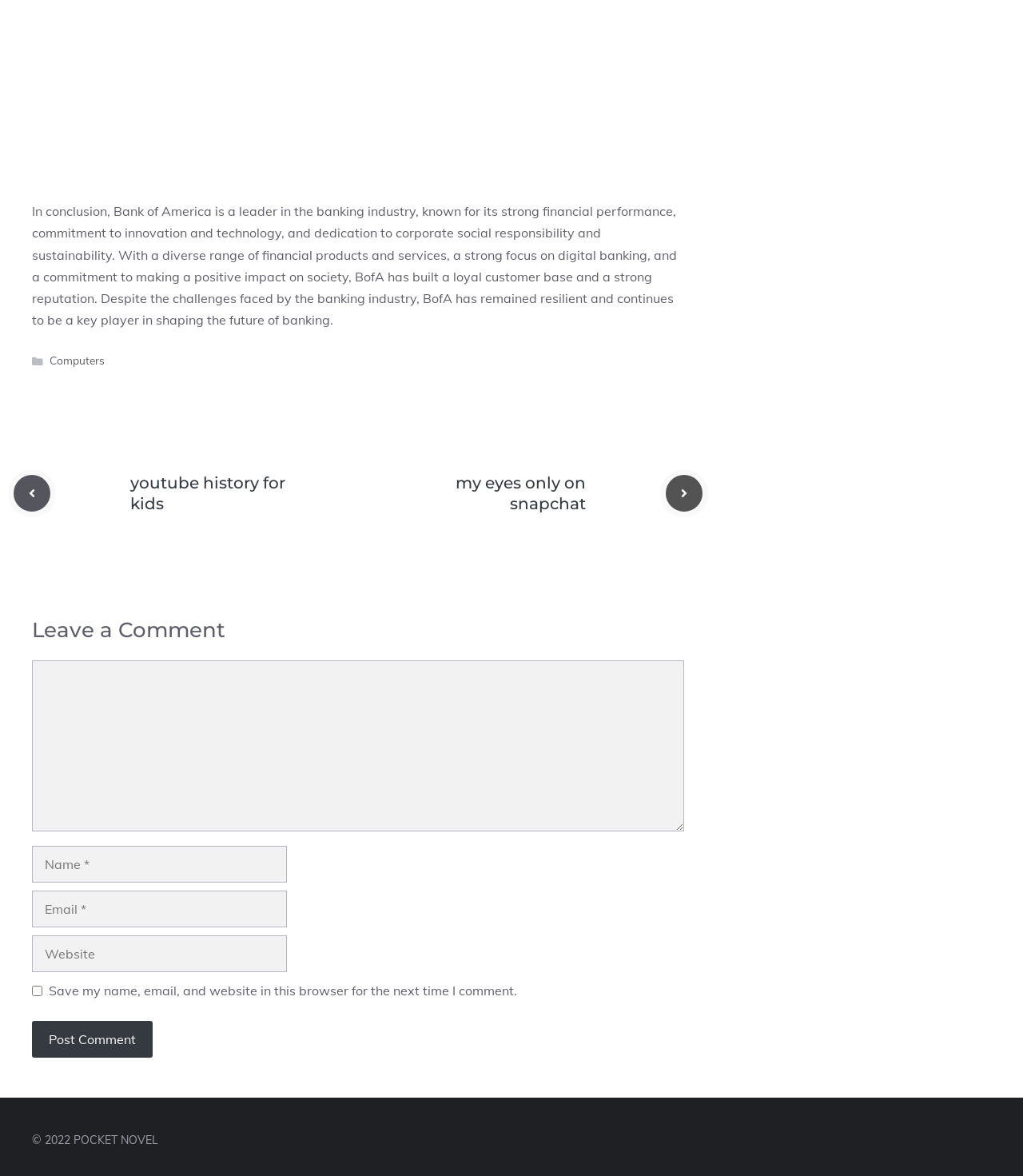How many textboxes are required in the comment section?
Using the image as a reference, give a one-word or short phrase answer.

3